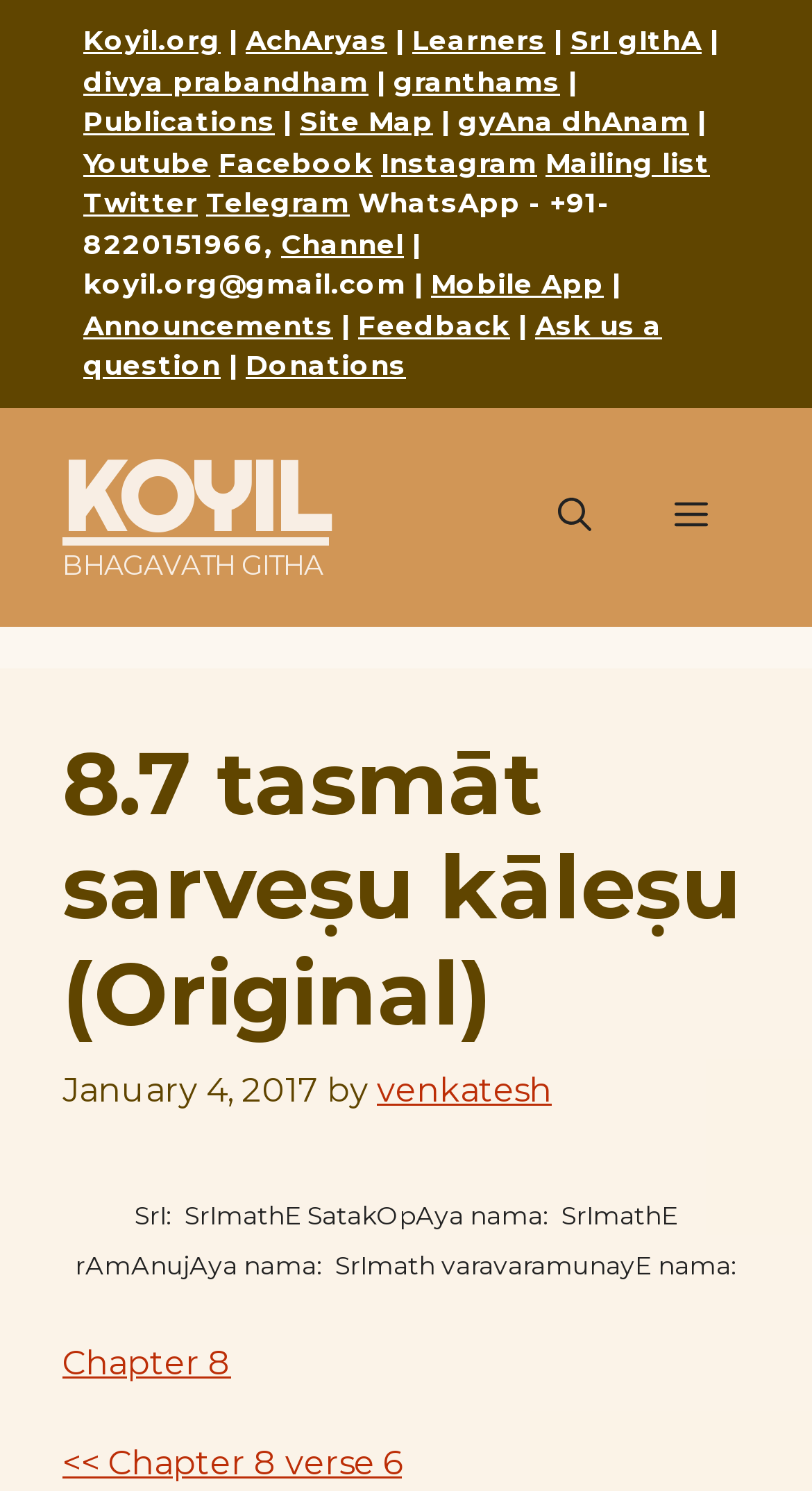What is the name of the author of the current article?
Provide a well-explained and detailed answer to the question.

I looked at the article section and found the author's name mentioned as 'venkatesh'.